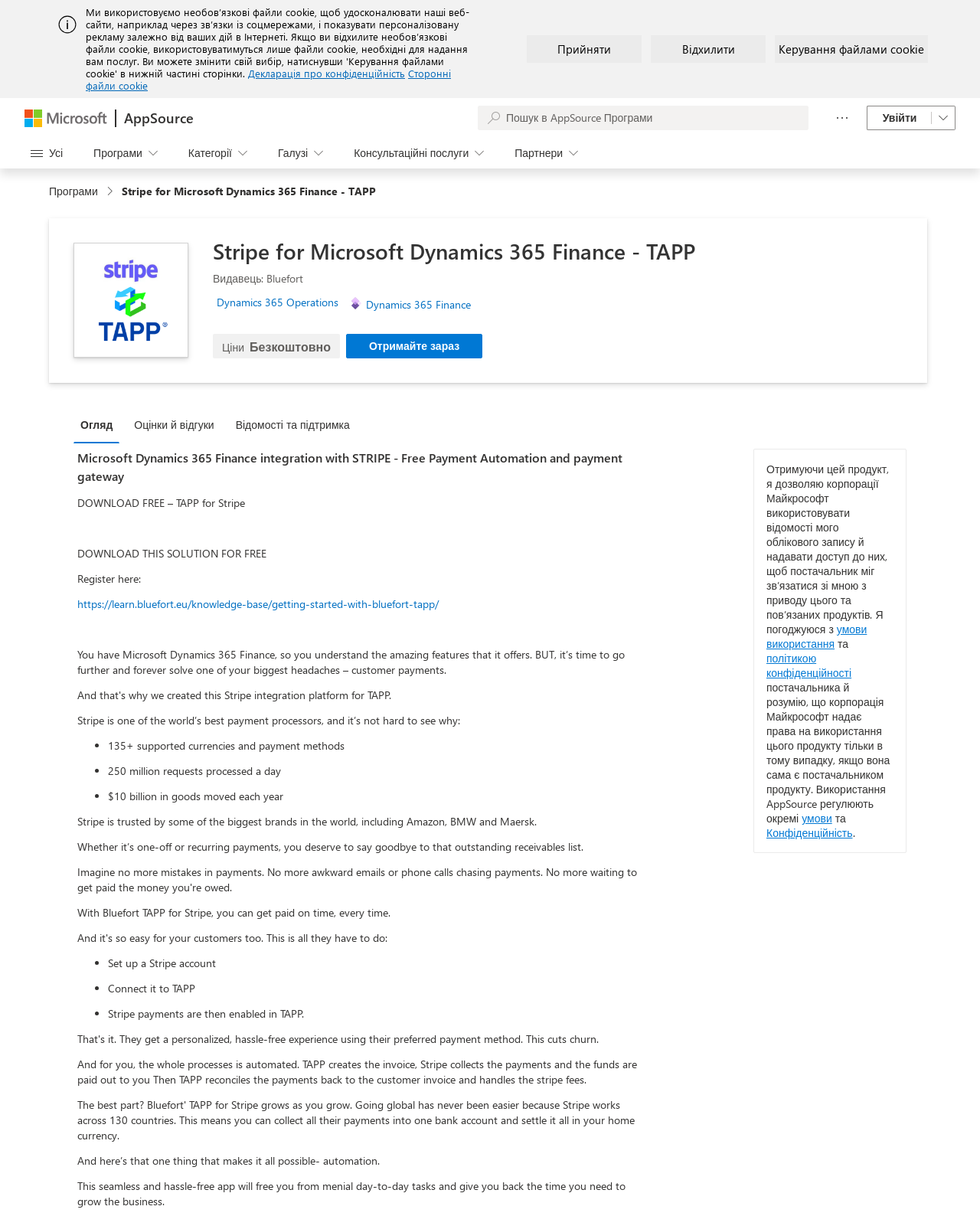Refer to the screenshot and give an in-depth answer to this question: What is the name of the app?

The name of the app can be found in the breadcrumb navigation section, where it says 'Stripe for Microsoft Dynamics 365 Finance - TAPP'. This suggests that TAPP is the name of the app being described on this webpage.